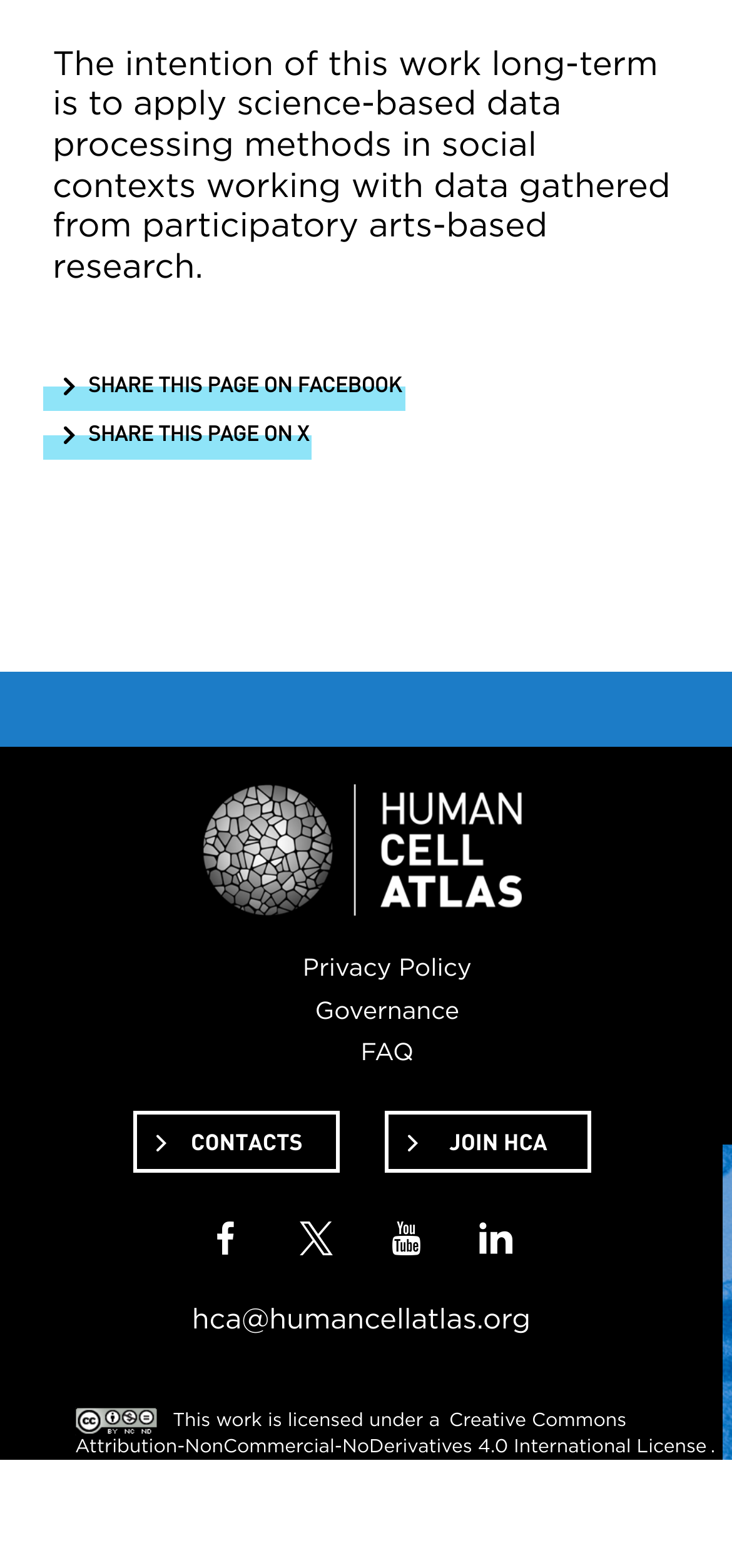Determine the bounding box coordinates of the clickable element to achieve the following action: 'Read the Privacy Policy'. Provide the coordinates as four float values between 0 and 1, formatted as [left, top, right, bottom].

[0.408, 0.609, 0.649, 0.625]